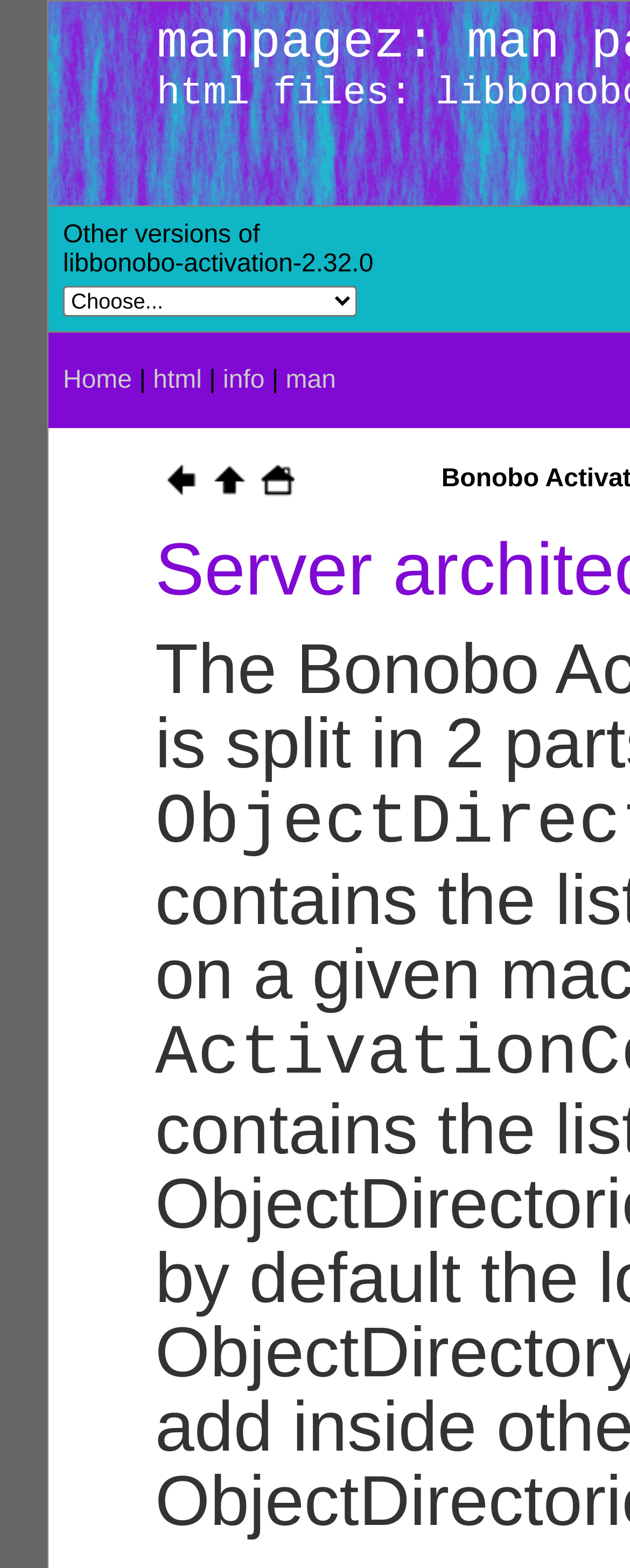Provide the bounding box coordinates for the area that should be clicked to complete the instruction: "Go up one level".

[0.333, 0.305, 0.395, 0.322]